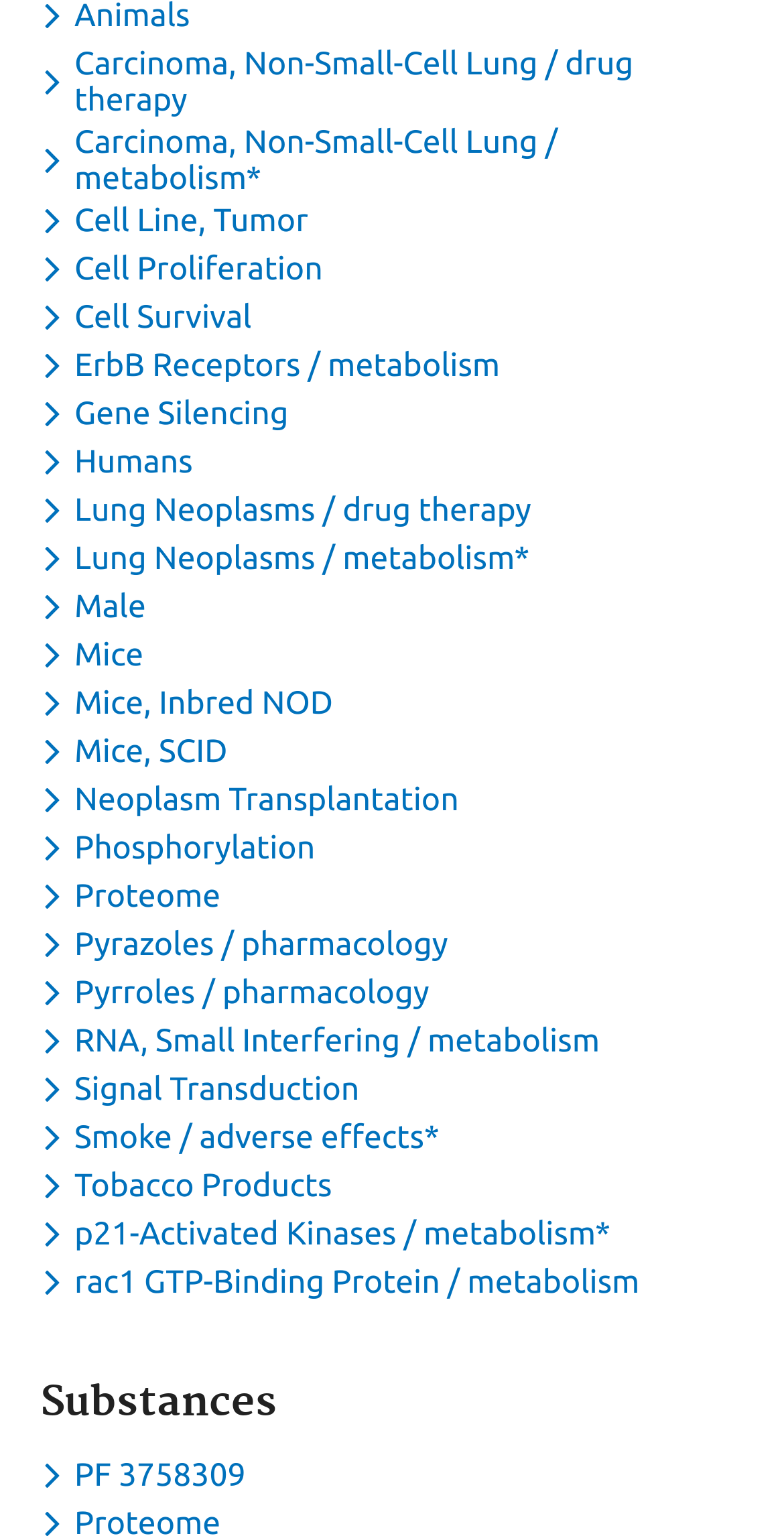Please determine the bounding box coordinates for the UI element described as: "Signal Transduction".

[0.051, 0.697, 0.471, 0.721]